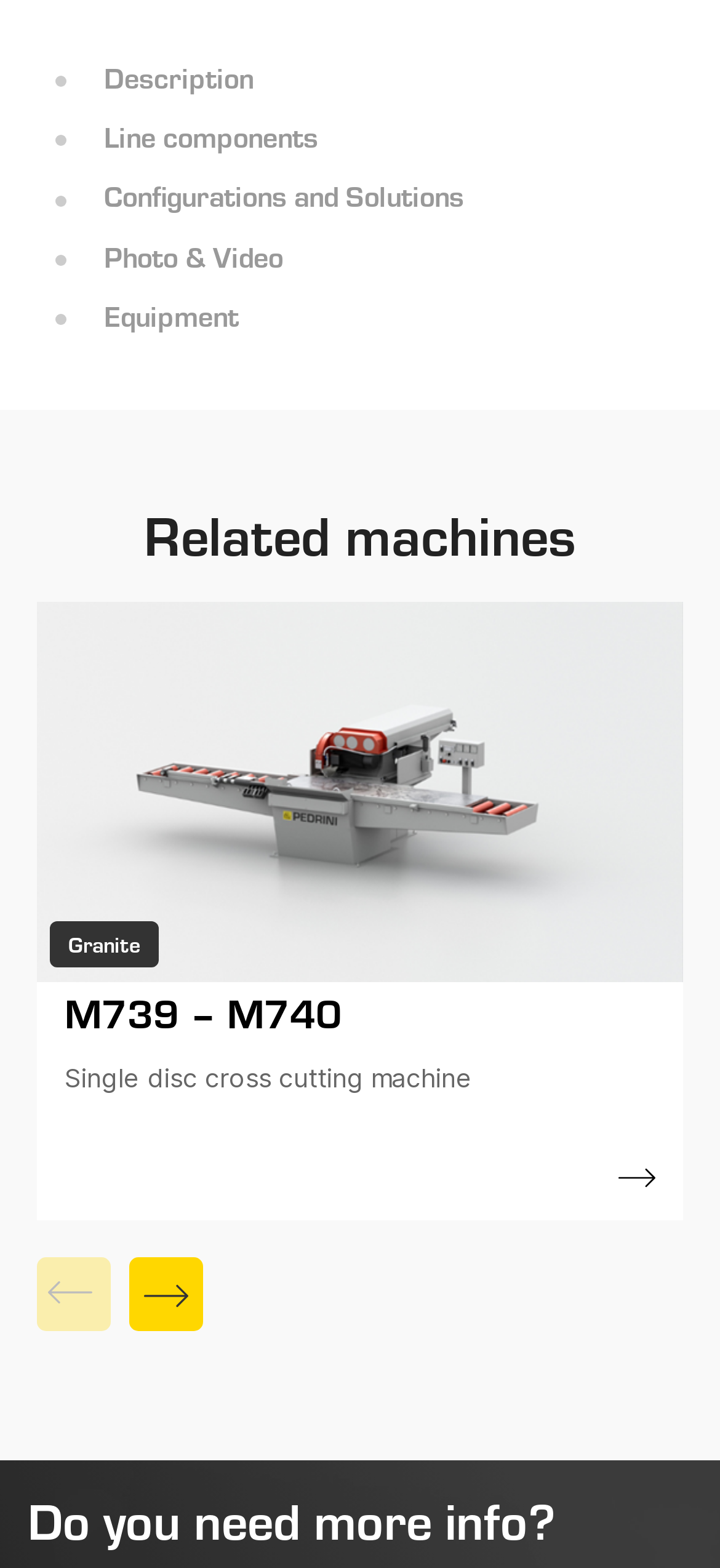Determine the bounding box coordinates of the element that should be clicked to execute the following command: "View 'Line components'".

[0.145, 0.073, 0.442, 0.099]